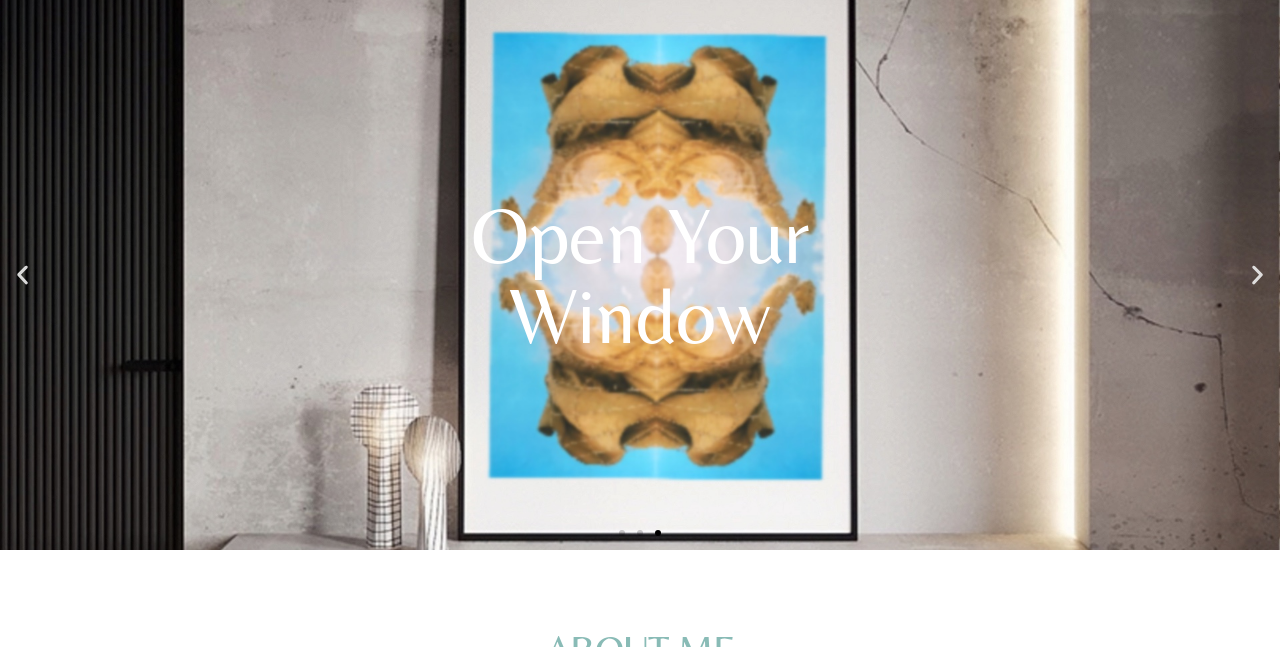What is the relationship between the 'Previous slide' button and the swiper-wrapper?
Please provide a comprehensive and detailed answer to the question.

The 'Previous slide' button controls the swiper-wrapper element, which suggests that the button is used to navigate to the previous slide within the swiper-wrapper container.